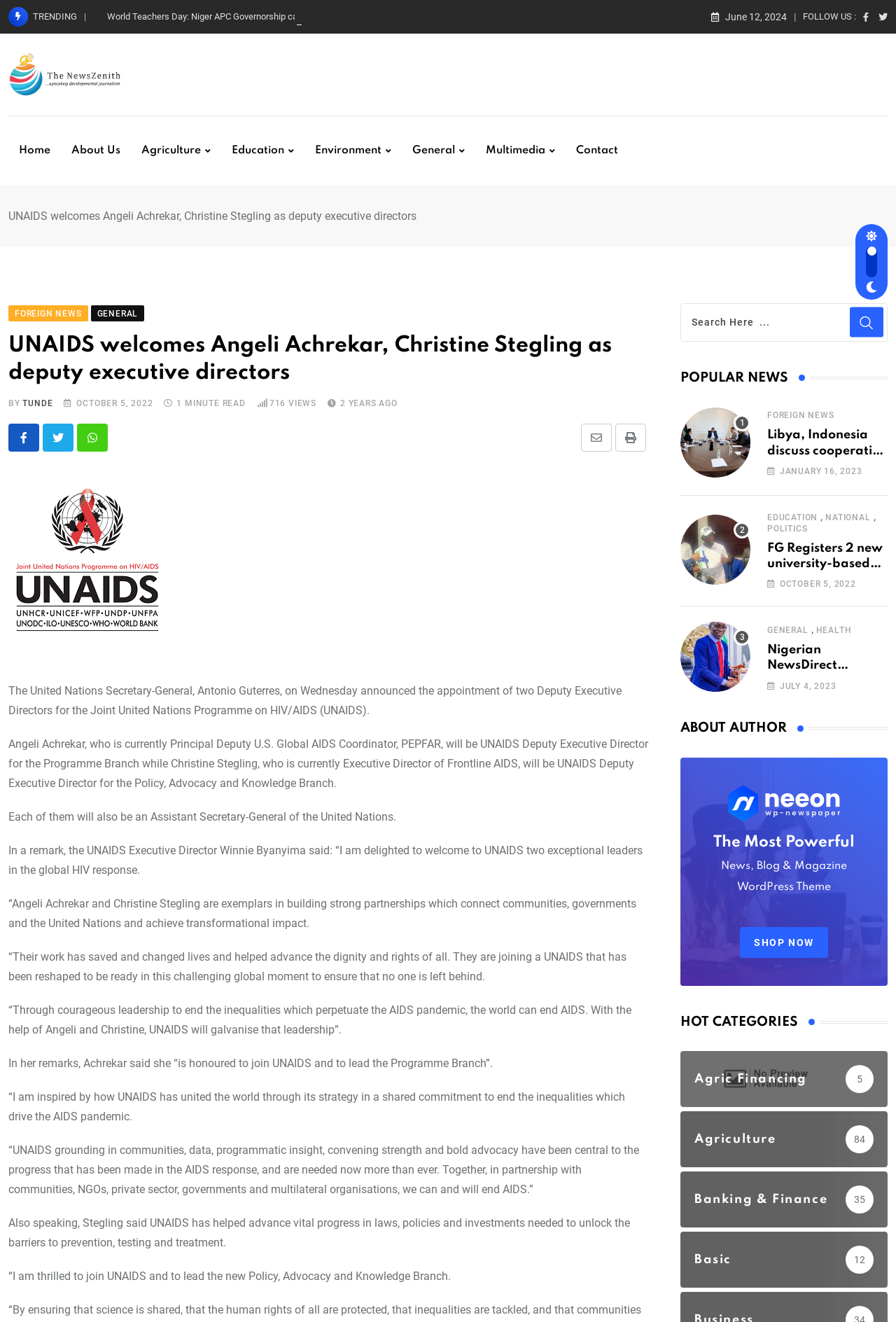Pinpoint the bounding box coordinates of the area that must be clicked to complete this instruction: "Read about UNAIDS".

[0.009, 0.158, 0.465, 0.168]